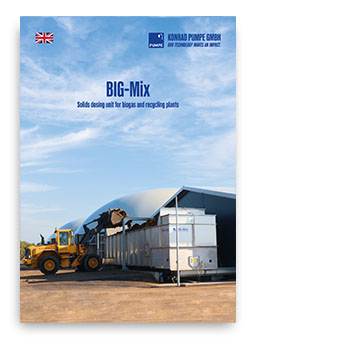Please answer the following question as detailed as possible based on the image: 
What is the purpose of the 'BIG-Mix' system?

The subtitle of the brochure highlights the purpose of the 'BIG-Mix' system, which is to facilitate efficient waste processing in biogas production, indicating that the system is designed to optimize waste management in biogas and recycling plants.